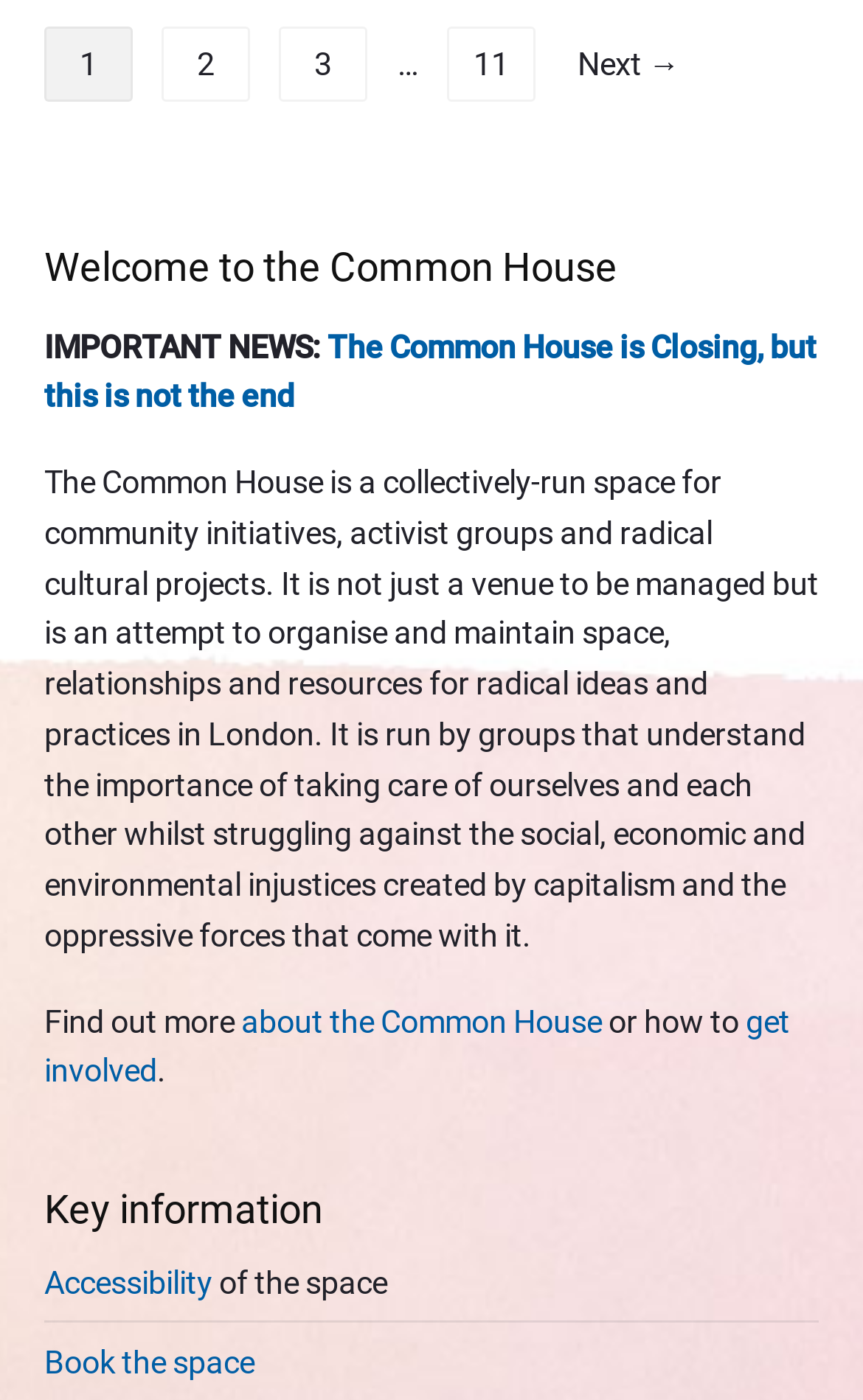What is the name of the space?
Please provide a comprehensive answer based on the information in the image.

The name of the space can be found in the heading 'Welcome to the Common House' which is located at the top of the page, indicating that the webpage is about a space called the Common House.